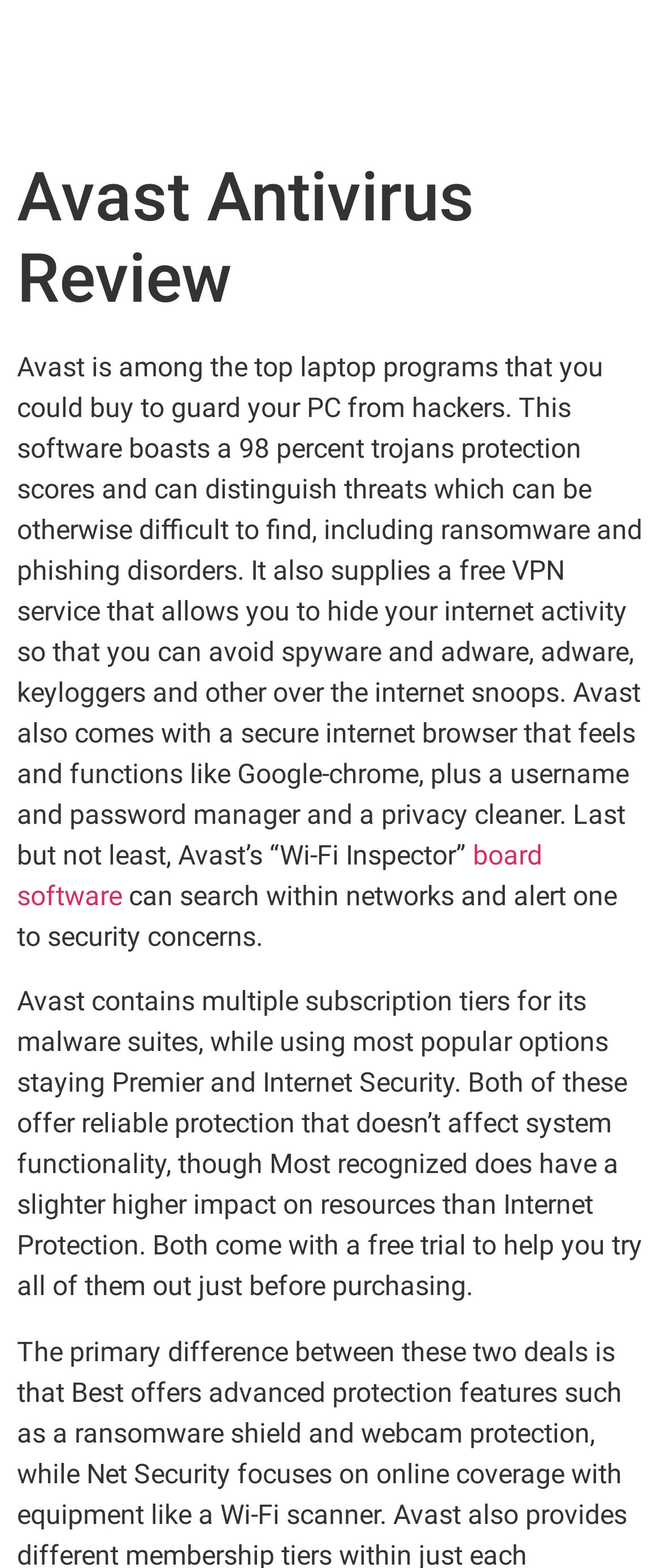Respond to the question with just a single word or phrase: 
What is included in Avast's free VPN service?

Hiding internet activity